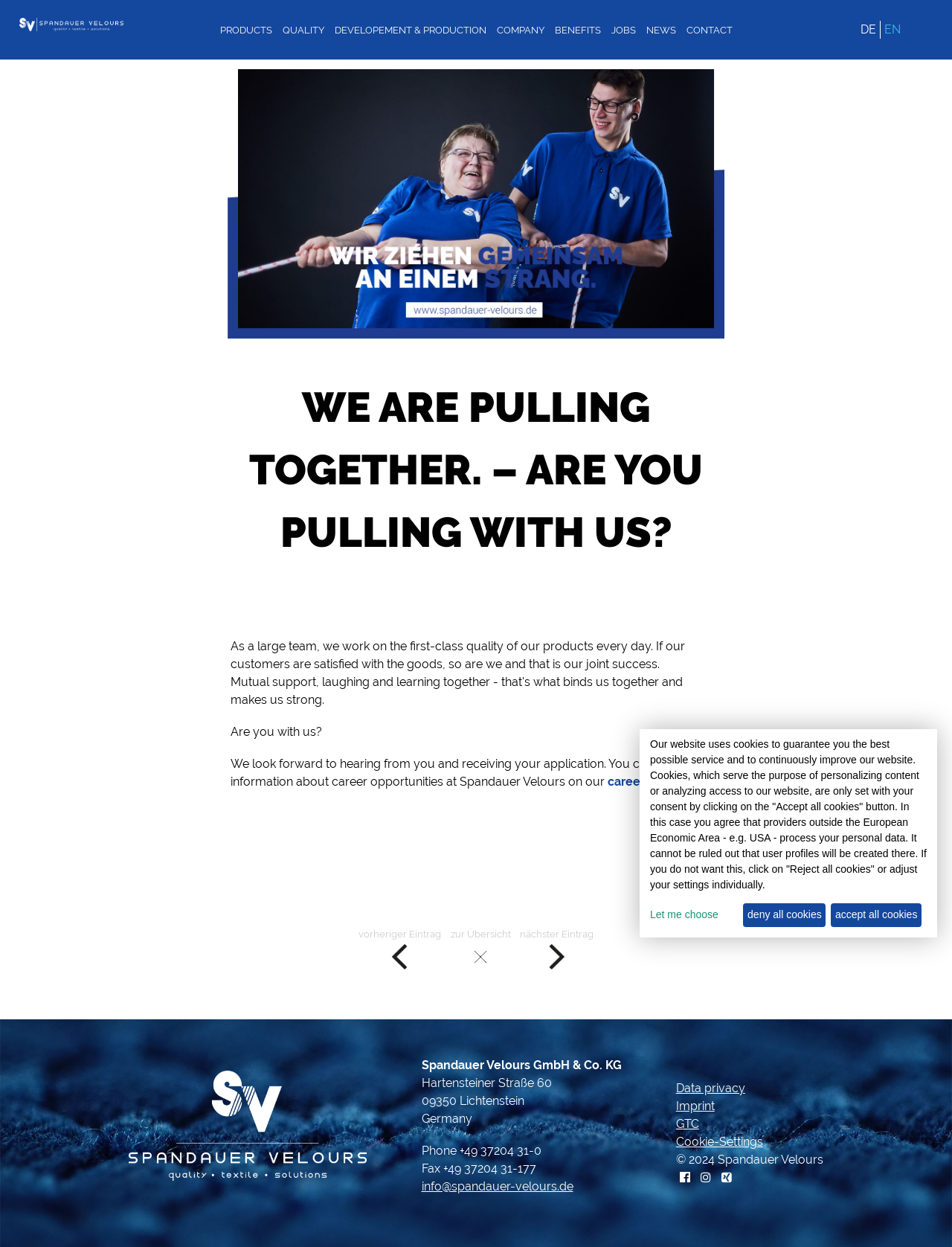What is the address of the company?
Please provide a full and detailed response to the question.

I found the address of the company by scrolling down to the bottom of the webpage, where it lists the company's contact information. The address is listed as 'Hartensteiner Straße 60, 09350 Lichtenstein, Germany'.